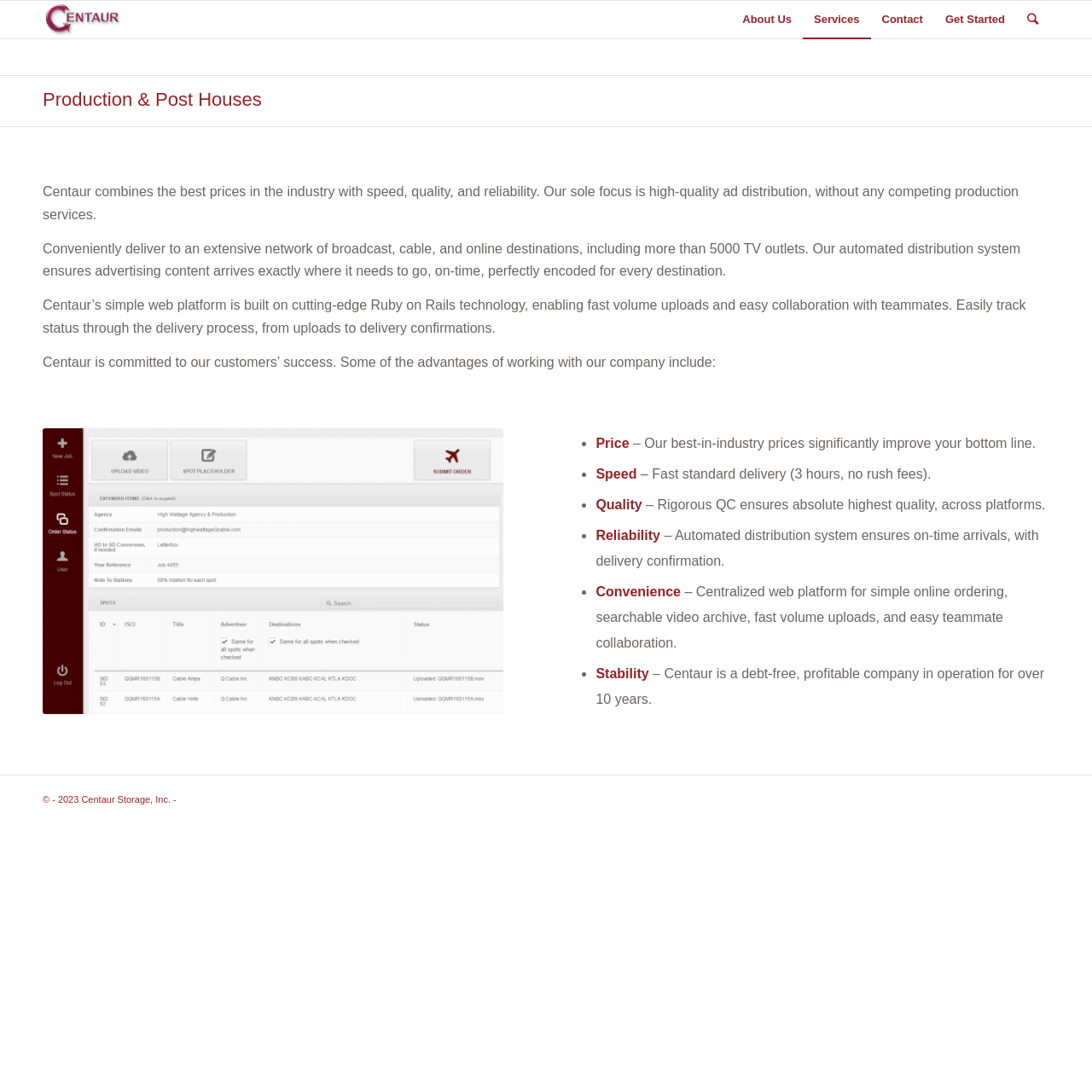Determine the bounding box coordinates for the element that should be clicked to follow this instruction: "Click on About Us". The coordinates should be given as four float numbers between 0 and 1, in the format [left, top, right, bottom].

[0.67, 0.001, 0.735, 0.035]